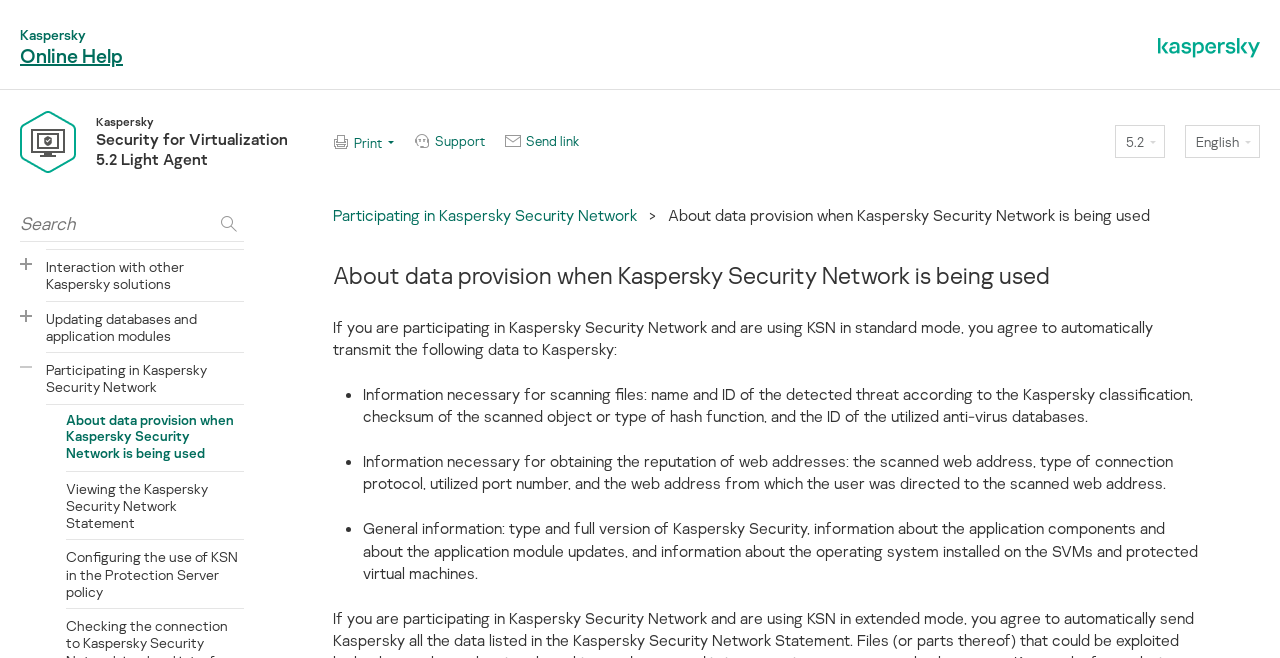Please predict the bounding box coordinates of the element's region where a click is necessary to complete the following instruction: "Go to About data provision when Kaspersky Security Network is being used". The coordinates should be represented by four float numbers between 0 and 1, i.e., [left, top, right, bottom].

[0.052, 0.615, 0.191, 0.717]